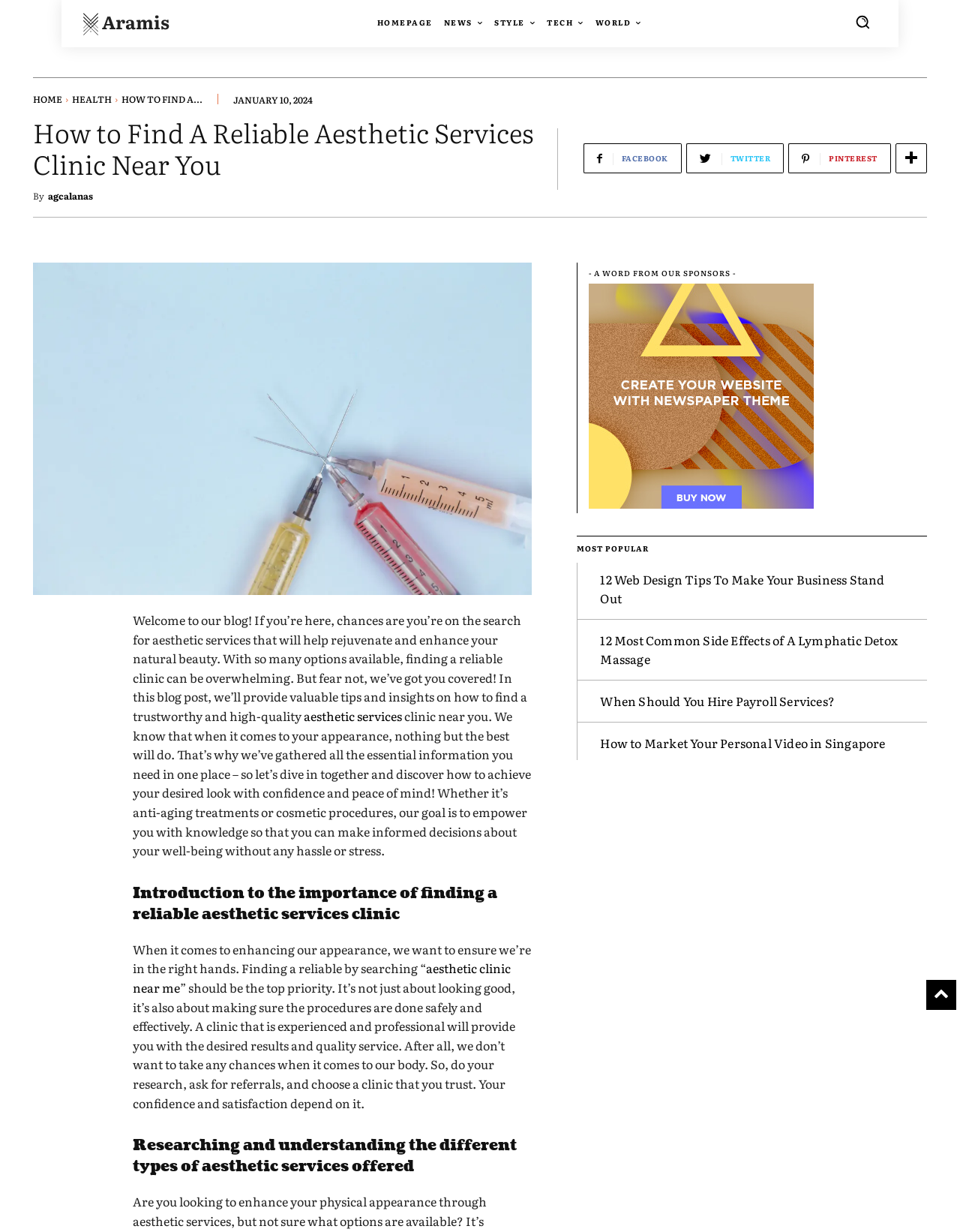Point out the bounding box coordinates of the section to click in order to follow this instruction: "Search for something".

[0.88, 0.003, 0.917, 0.032]